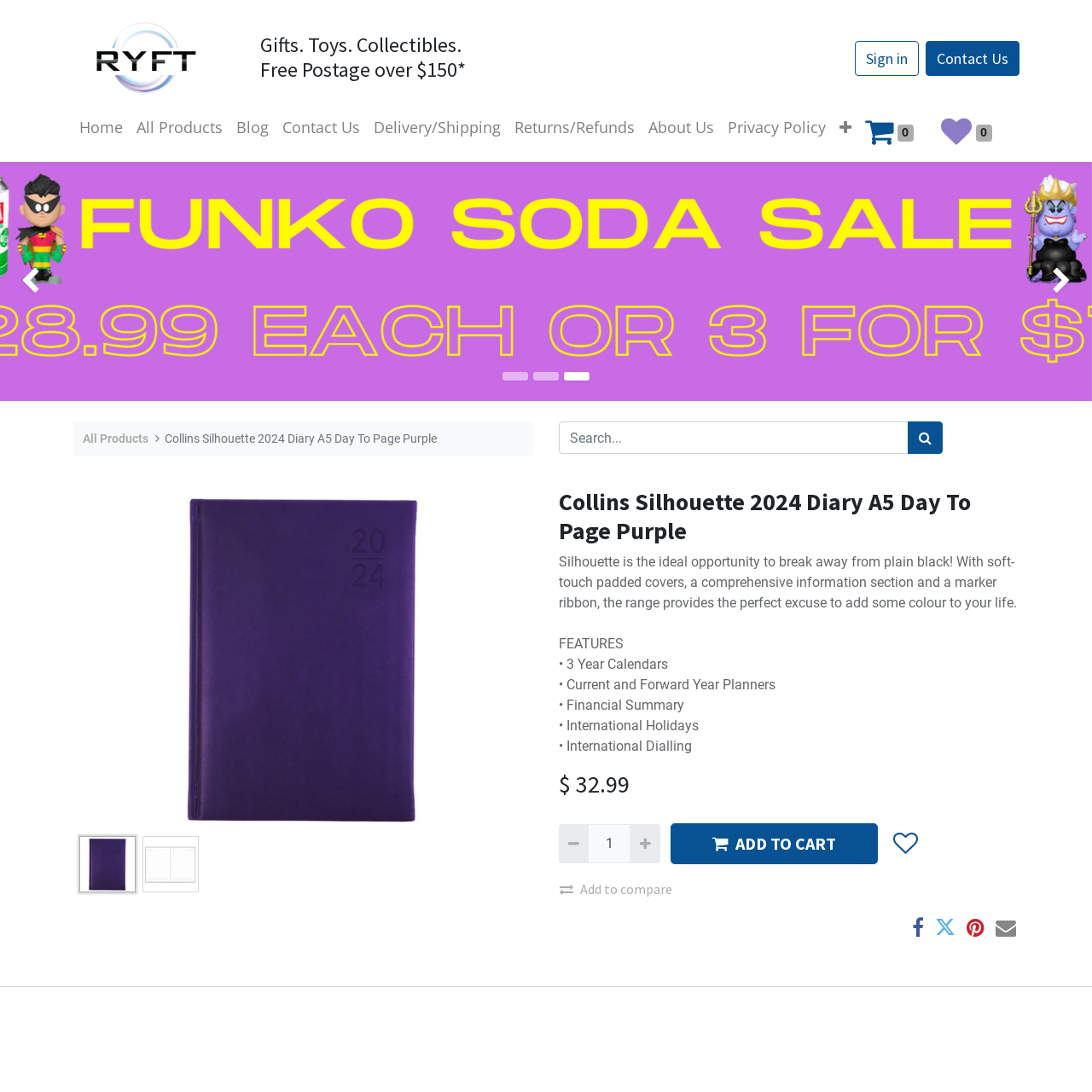Please mark the bounding box coordinates of the area that should be clicked to carry out the instruction: "View previous product".

[0.066, 0.494, 0.13, 0.712]